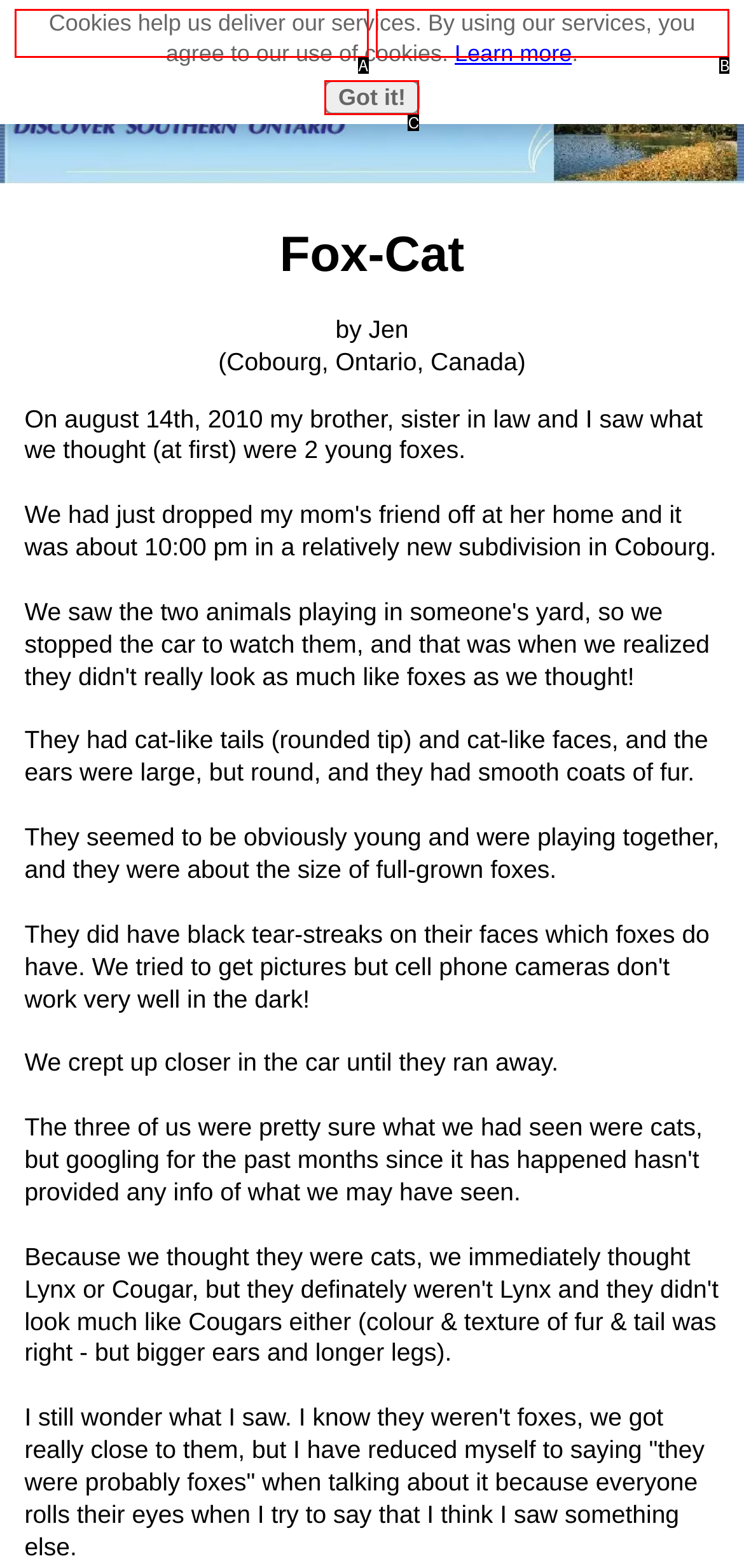Using the provided description: Navigation, select the HTML element that corresponds to it. Indicate your choice with the option's letter.

B